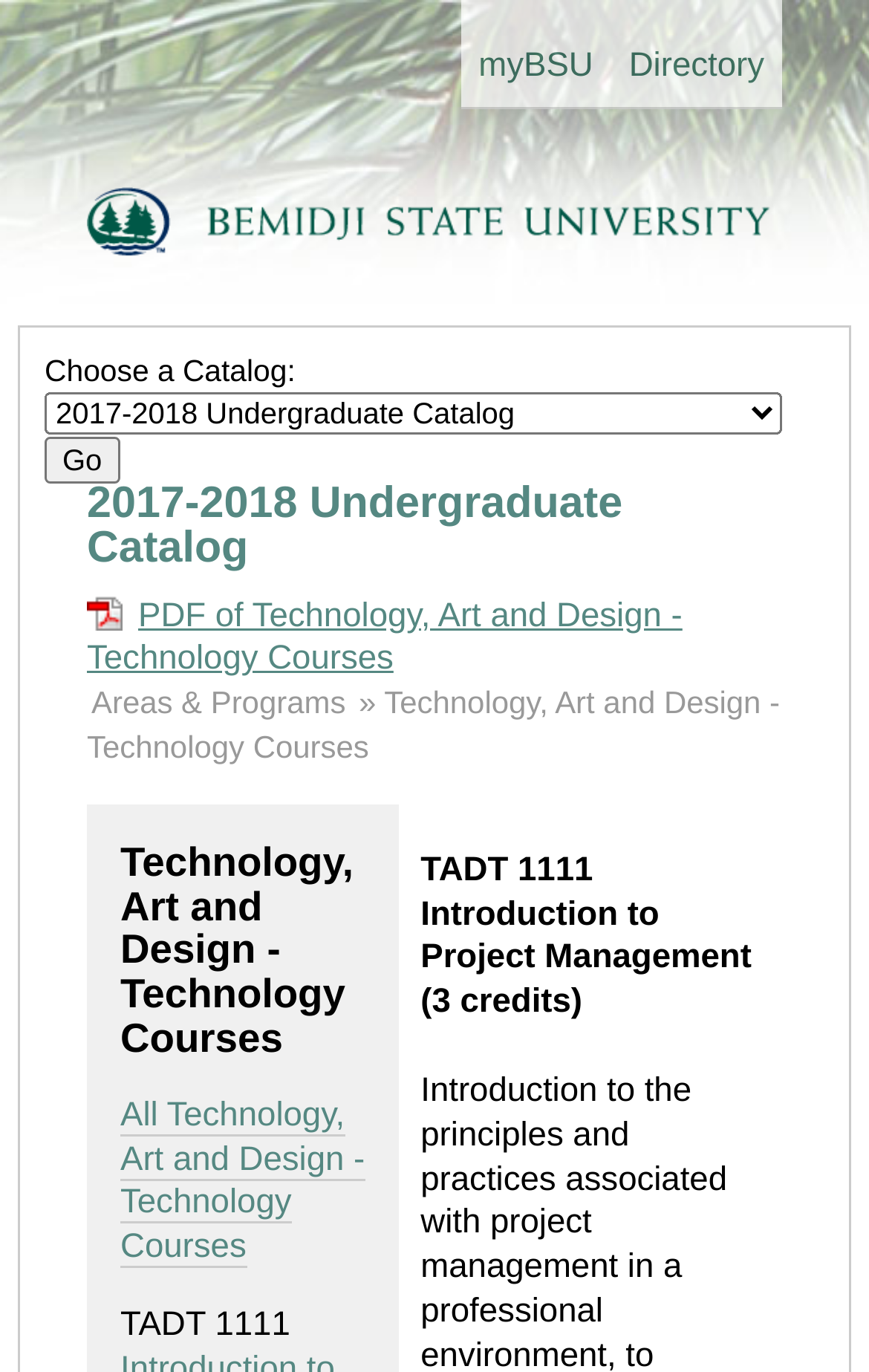How many links are there under 'Technology, Art and Design -Technology Courses'?
Offer a detailed and exhaustive answer to the question.

Under the heading 'Technology, Art and Design -Technology Courses', there are two links: 'All Technology, Art and Design -Technology Courses' and 'TADT 1111 Introduction to Project Management (3 credits)'.